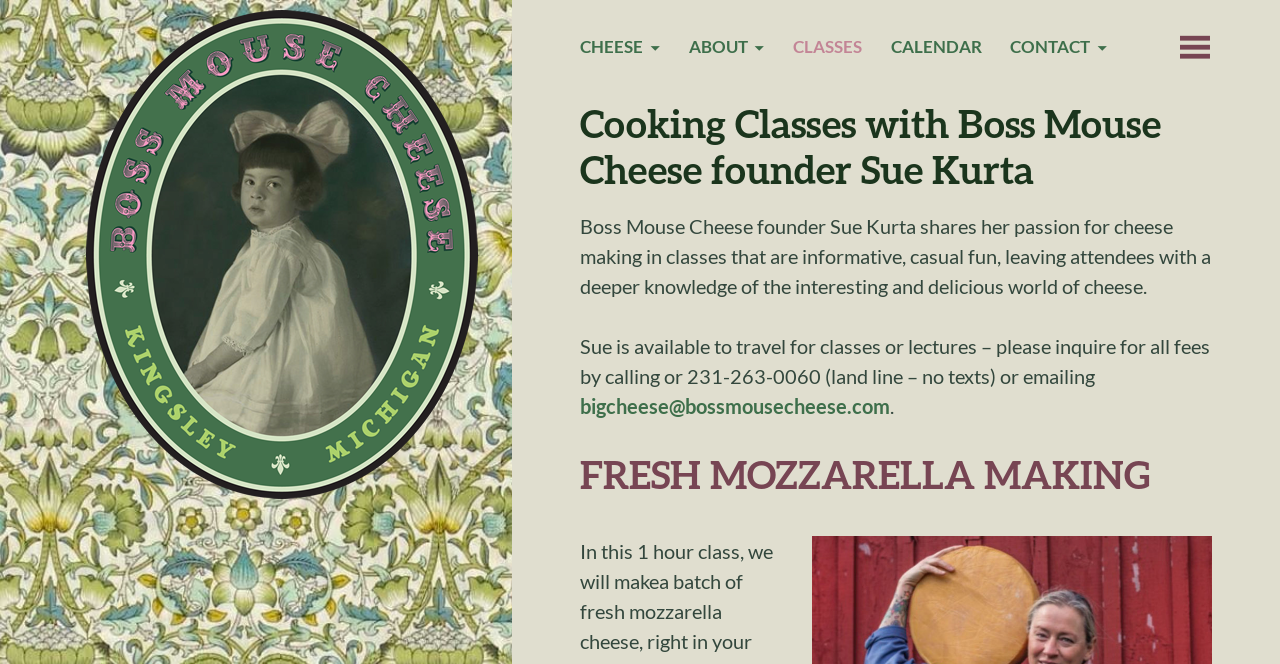What is the topic of the first class mentioned?
Based on the screenshot, provide a one-word or short-phrase response.

FRESH MOZZARELLA MAKING